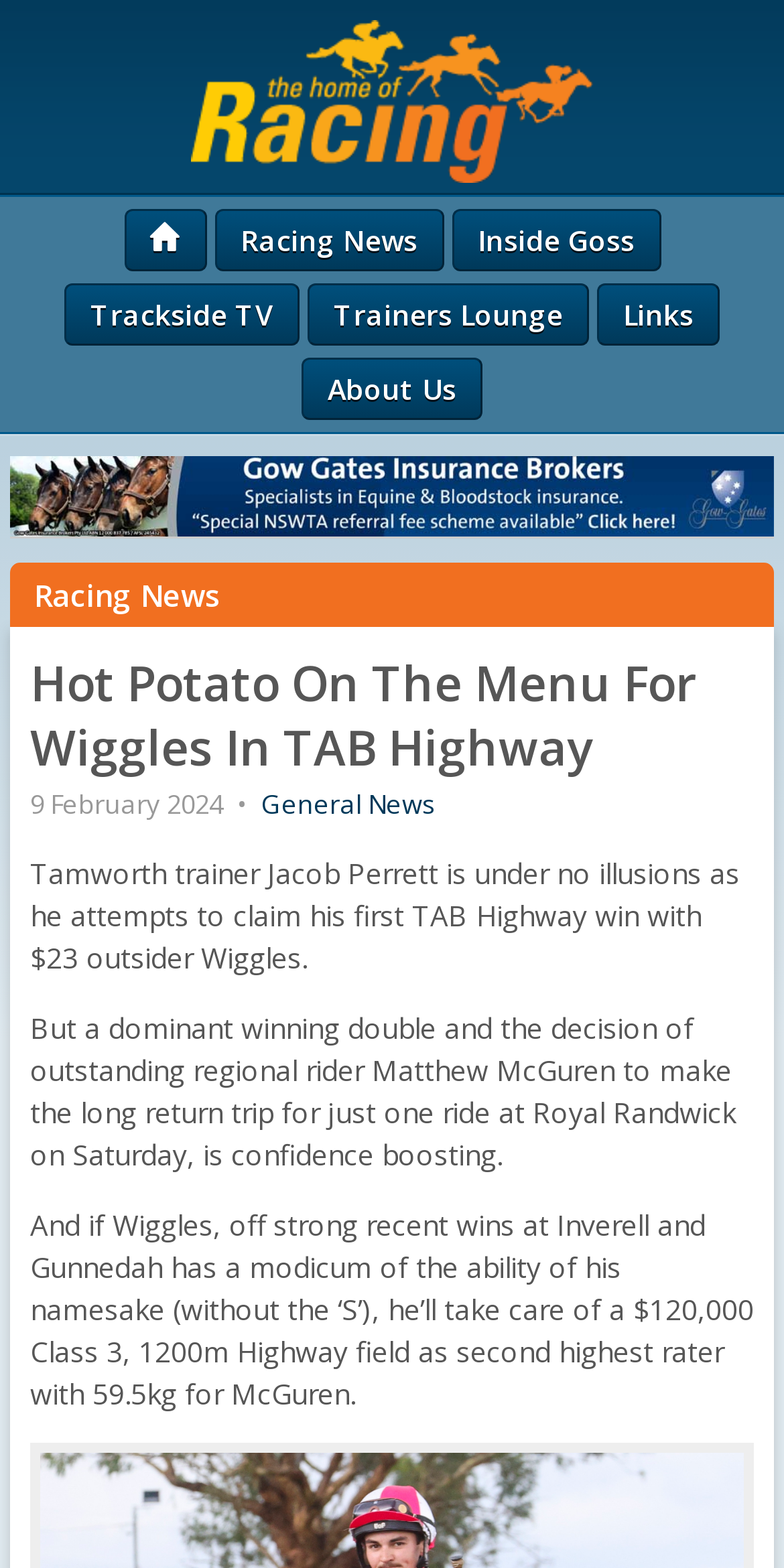Identify the bounding box coordinates for the region of the element that should be clicked to carry out the instruction: "read racing news". The bounding box coordinates should be four float numbers between 0 and 1, i.e., [left, top, right, bottom].

[0.273, 0.133, 0.565, 0.173]